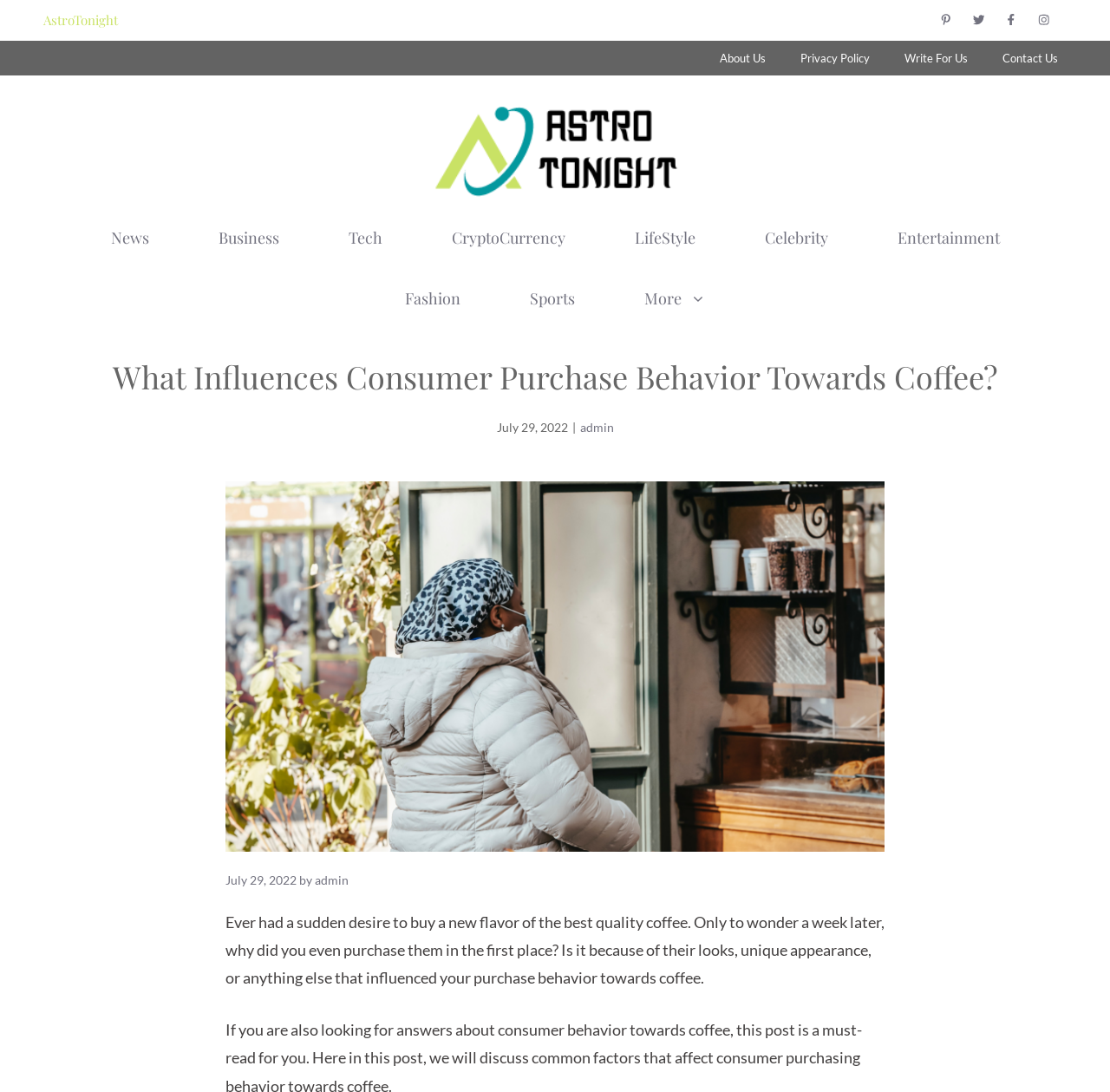What is the main heading displayed on the webpage? Please provide the text.

What Influences Consumer Purchase Behavior Towards Coffee?